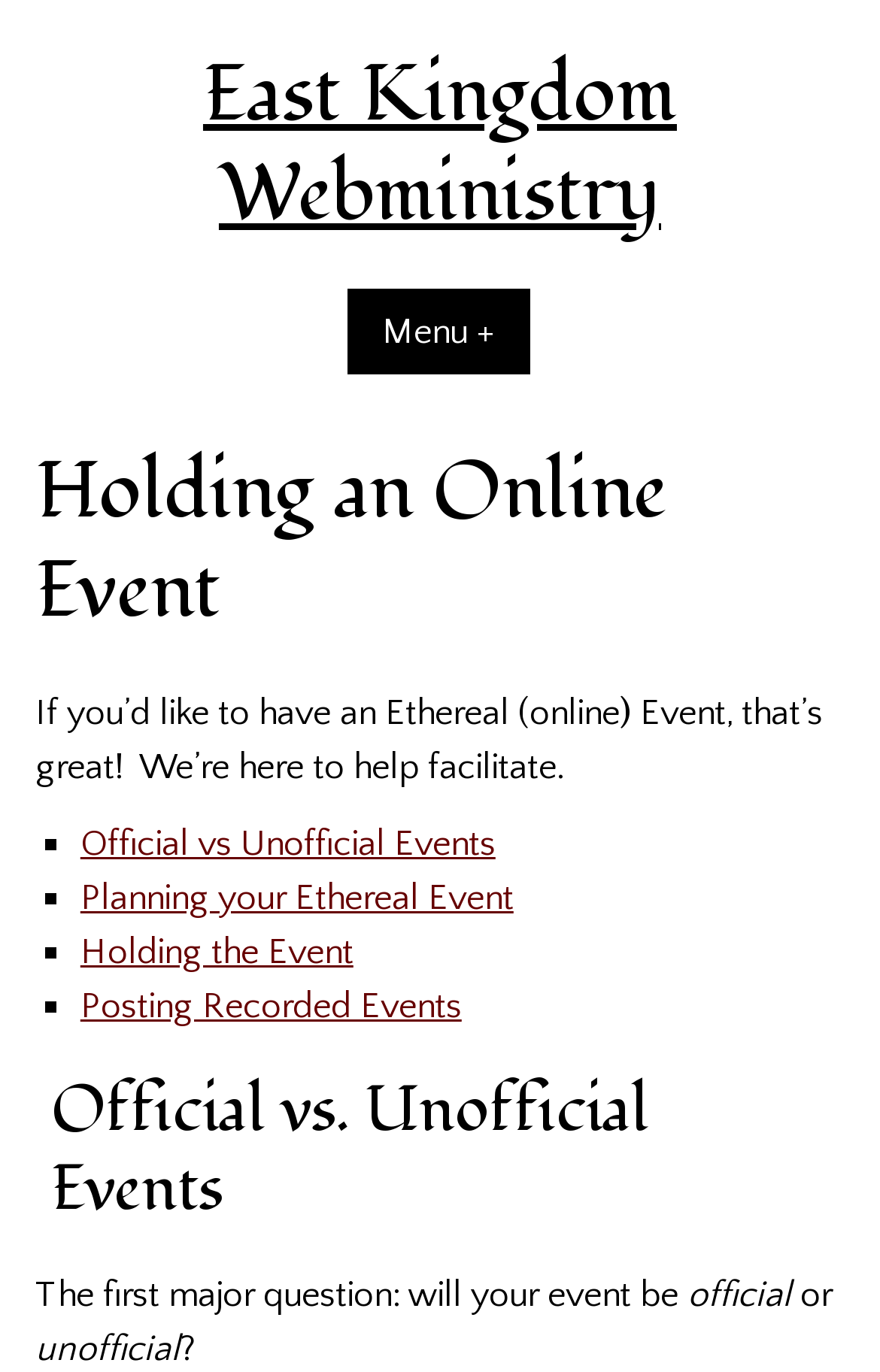How many list markers are on the webpage?
Look at the image and respond with a one-word or short phrase answer.

4